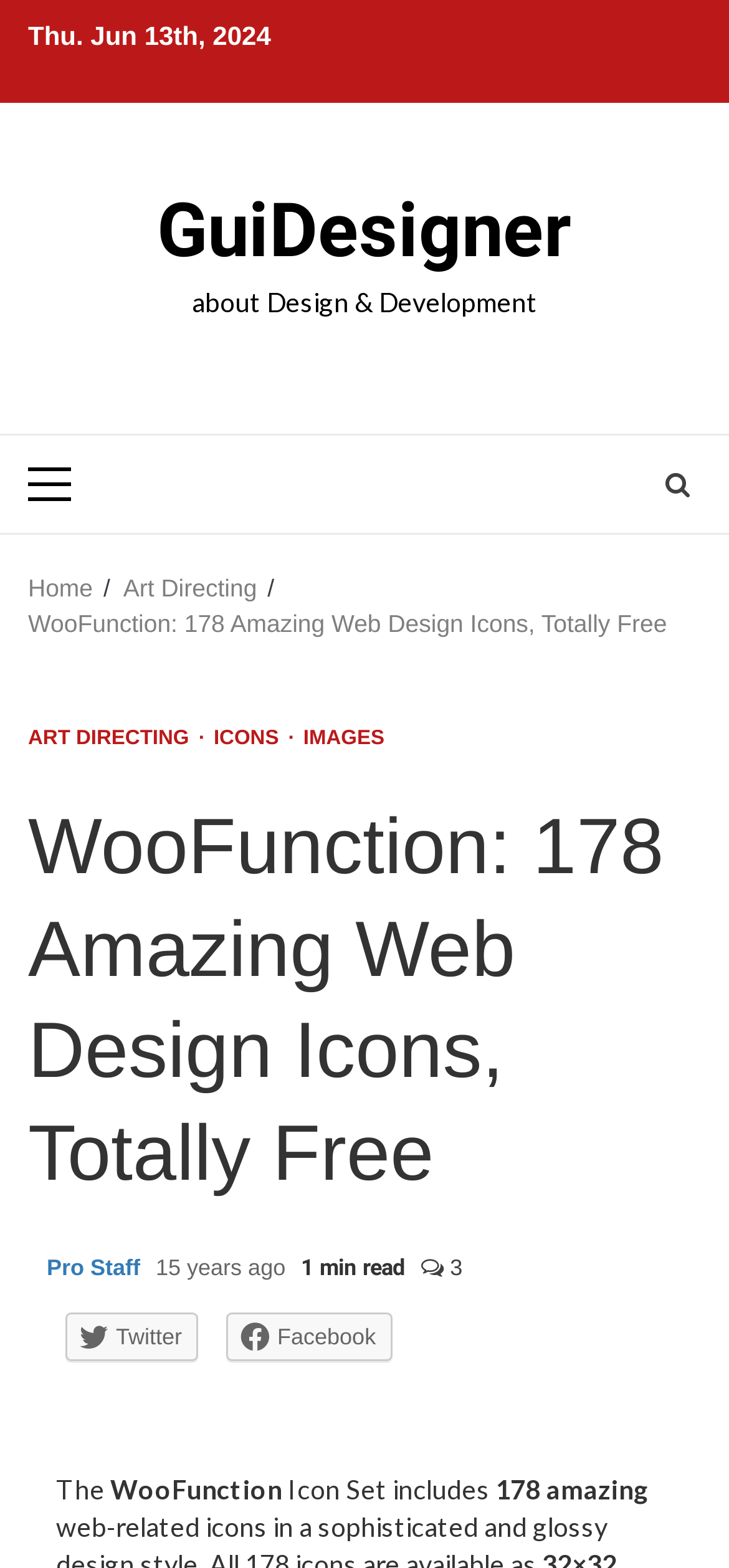Identify the bounding box coordinates of the area you need to click to perform the following instruction: "visit Home page".

[0.038, 0.366, 0.127, 0.384]